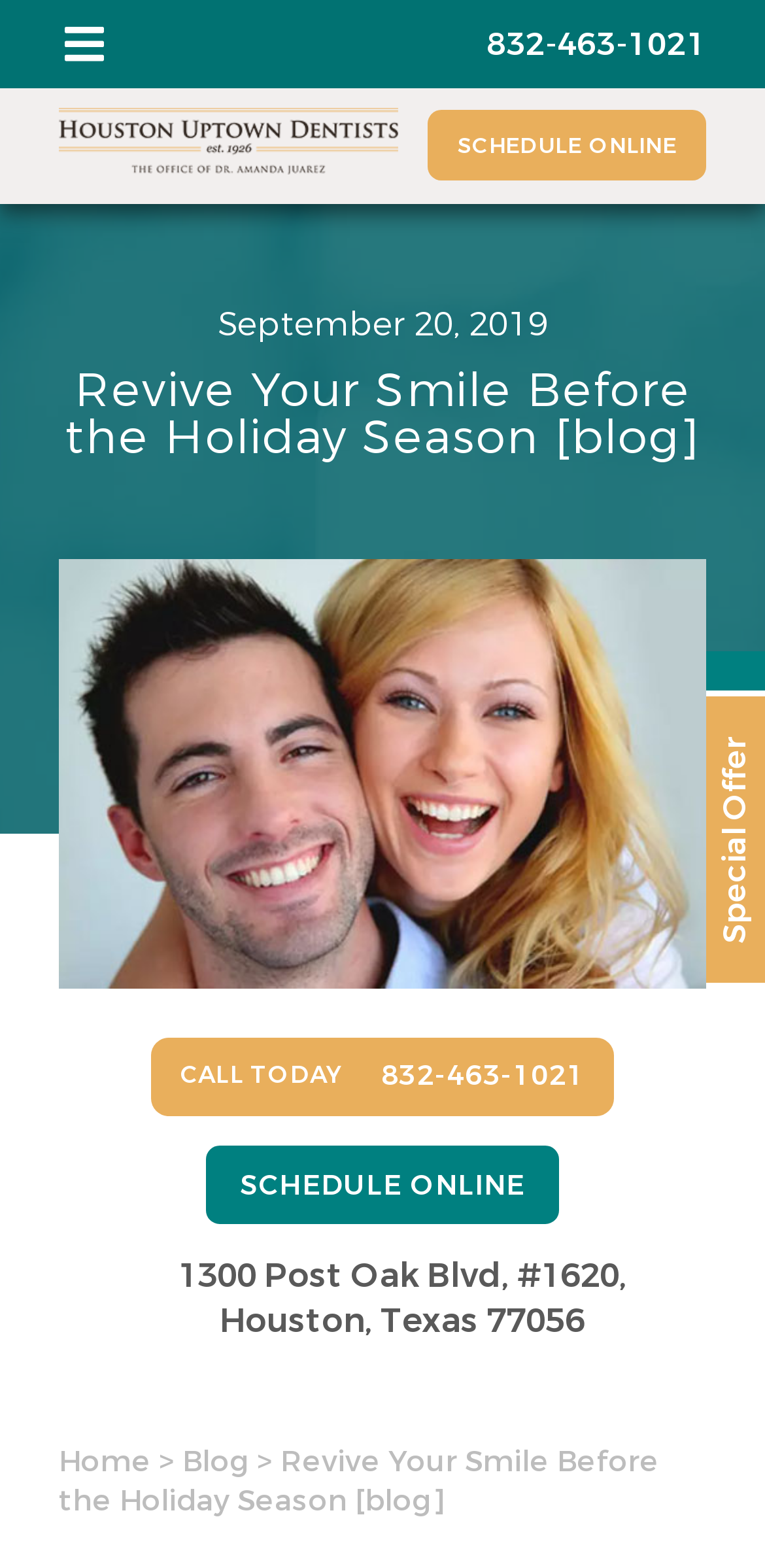What is the address of Houston Uptown Dentists?
Based on the image, answer the question in a detailed manner.

I found the address by looking at the link element with the text '1300 Post Oak Blvd, #1620, Houston, Texas 77056' which is located at the bottom of the page, indicating it's a contact information.